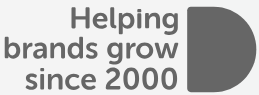What is the tone of the image?
Based on the screenshot, give a detailed explanation to answer the question.

The caption describes the image as encapsulating a professional and supportive ethos, indicating that the tone of the image is professional and aimed at fostering brand success in a dynamic market.